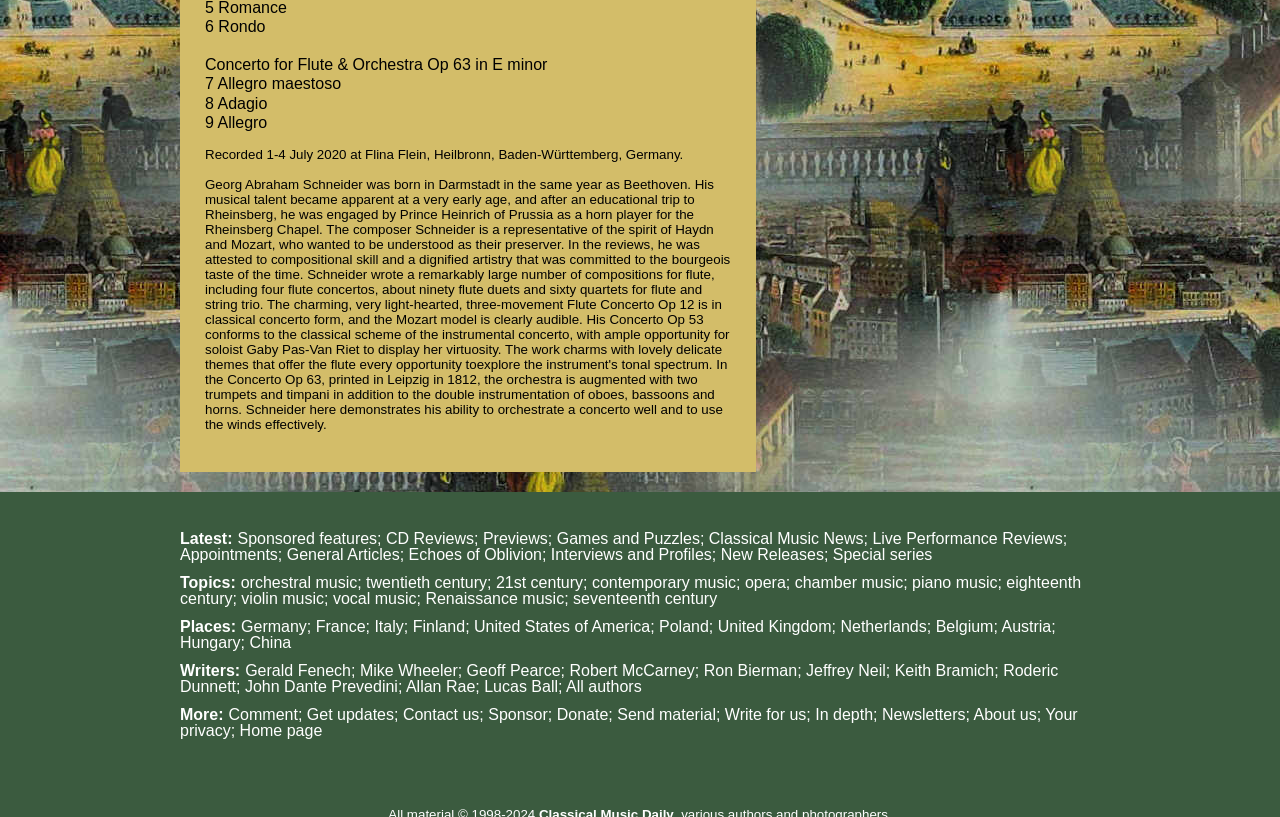Answer the question in one word or a short phrase:
Where was the recording made?

Flina Flein, Heilbronn, Baden-Württemberg, Germany